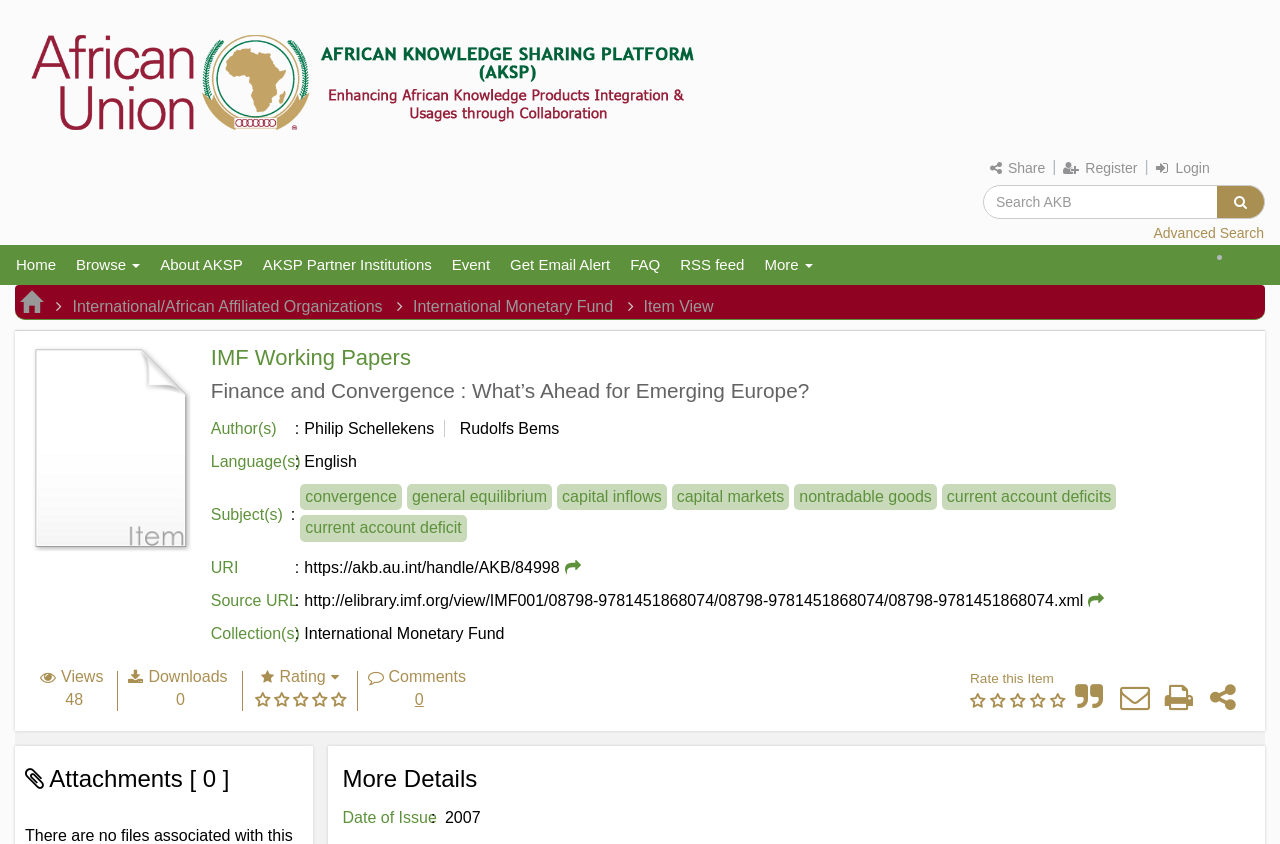Please identify the bounding box coordinates of the clickable area that will fulfill the following instruction: "View IMF Working Papers". The coordinates should be in the format of four float numbers between 0 and 1, i.e., [left, top, right, bottom].

[0.165, 0.41, 0.977, 0.438]